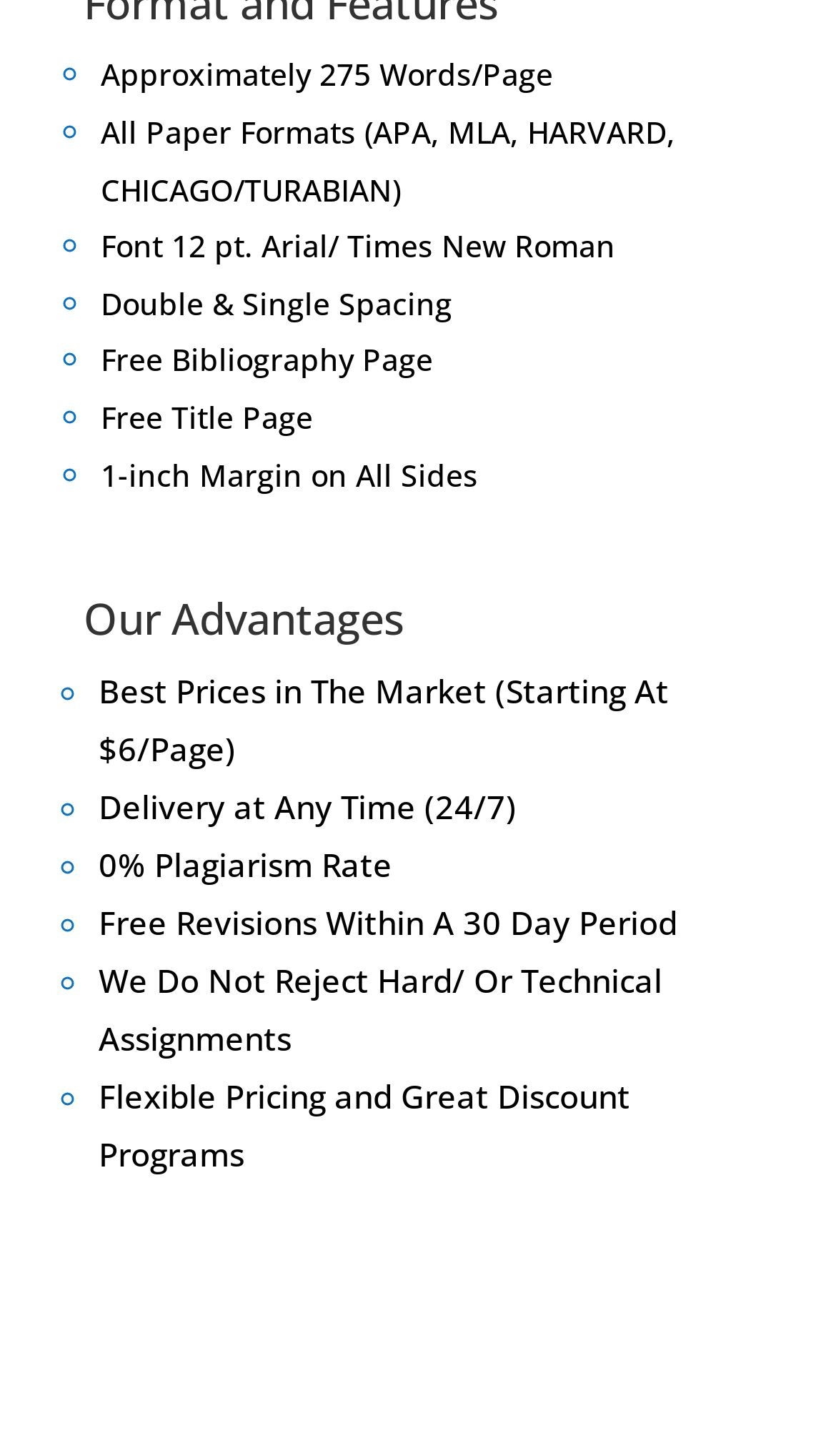Extract the bounding box of the UI element described as: "Approximately 275 Words/Page".

[0.121, 0.037, 0.662, 0.065]